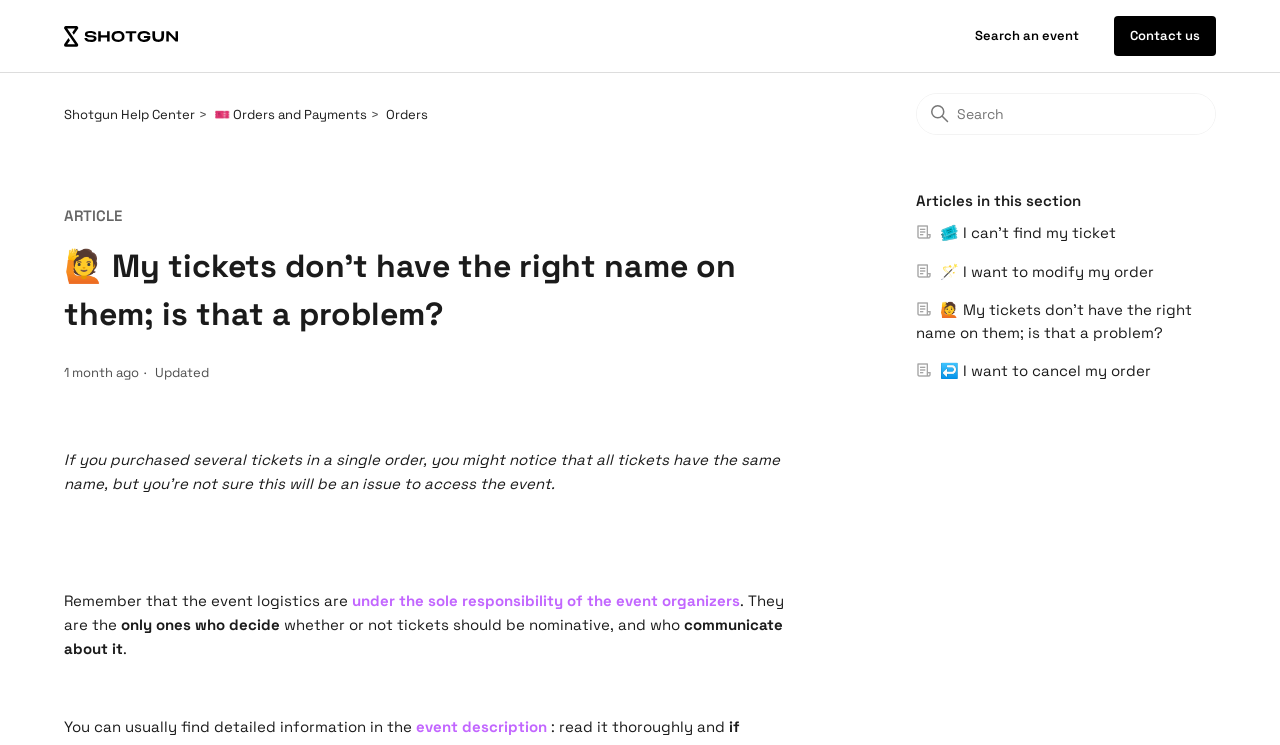Identify the bounding box coordinates of the area you need to click to perform the following instruction: "Contact us".

[0.87, 0.021, 0.95, 0.074]